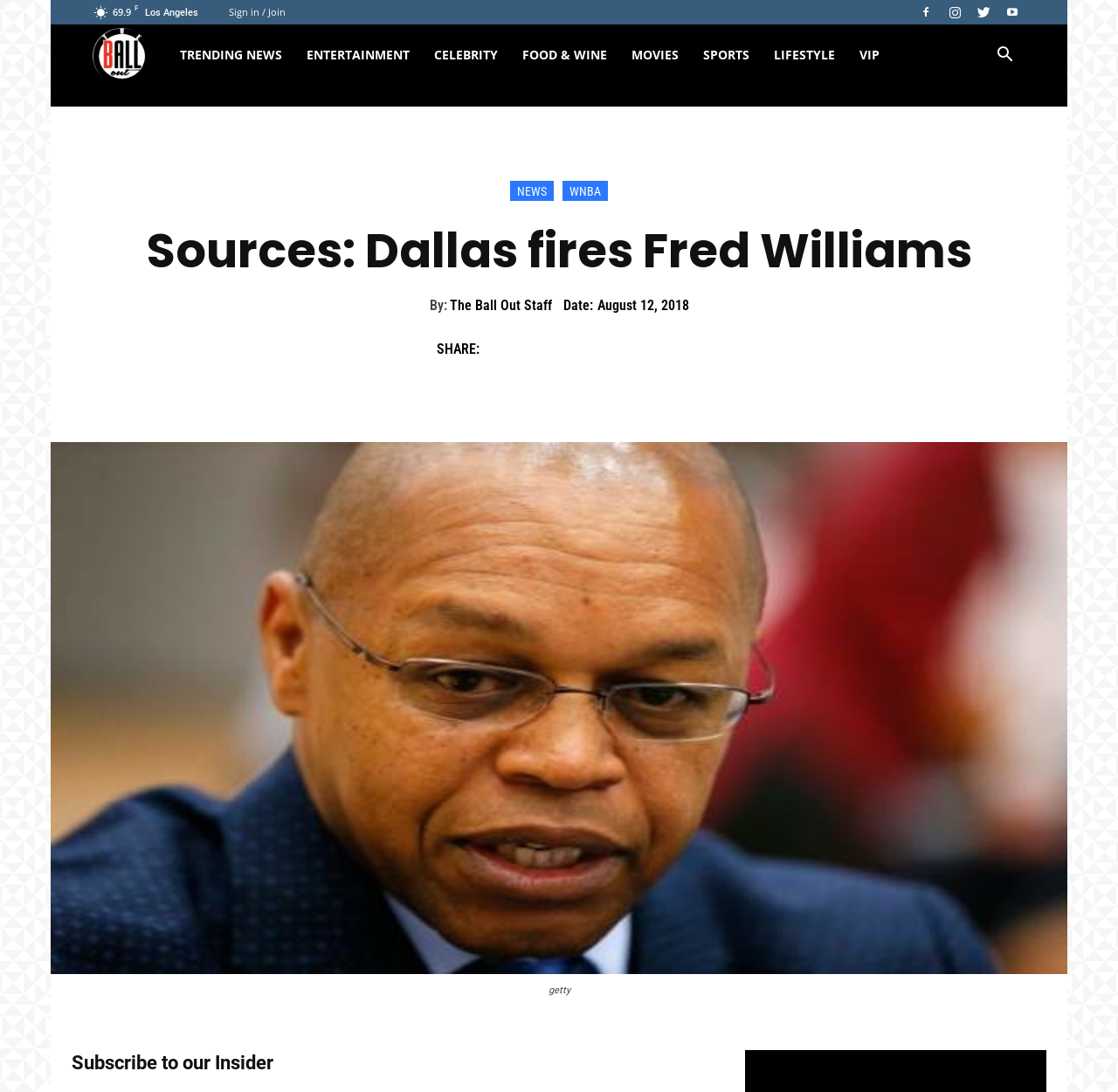Please locate and generate the primary heading on this webpage.

Sources: Dallas fires Fred Williams